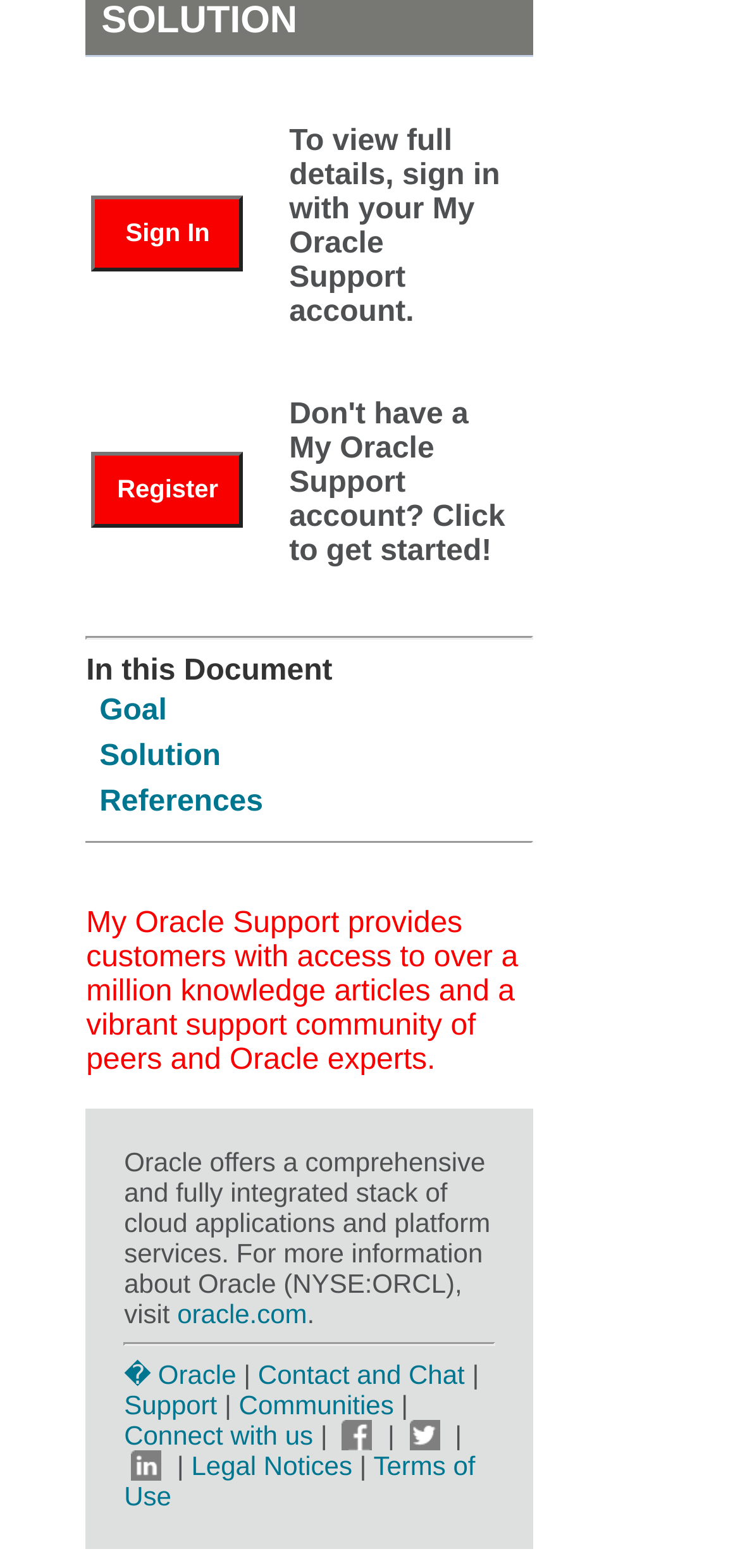Locate the bounding box coordinates of the element's region that should be clicked to carry out the following instruction: "Sign in with your My Oracle Support account". The coordinates need to be four float numbers between 0 and 1, i.e., [left, top, right, bottom].

[0.124, 0.124, 0.329, 0.173]